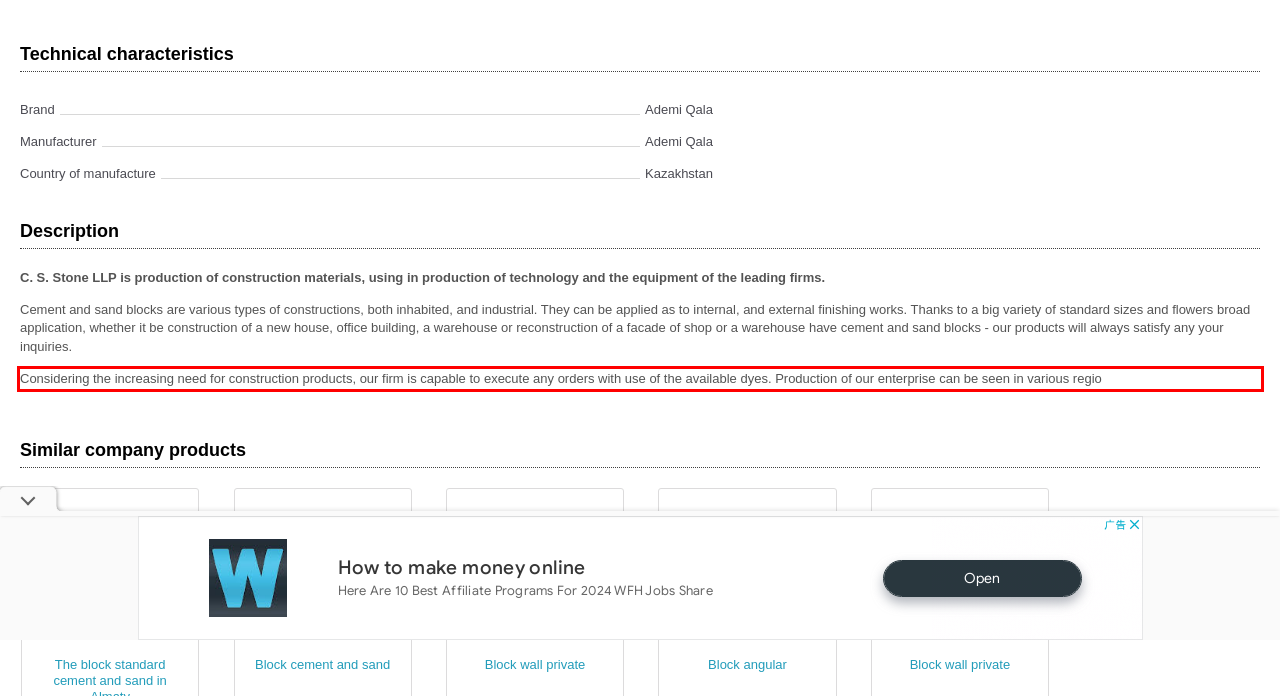Please perform OCR on the UI element surrounded by the red bounding box in the given webpage screenshot and extract its text content.

Considering the increasing need for construction products, our firm is capable to execute any orders with use of the available dyes. Production of our enterprise can be seen in various regio